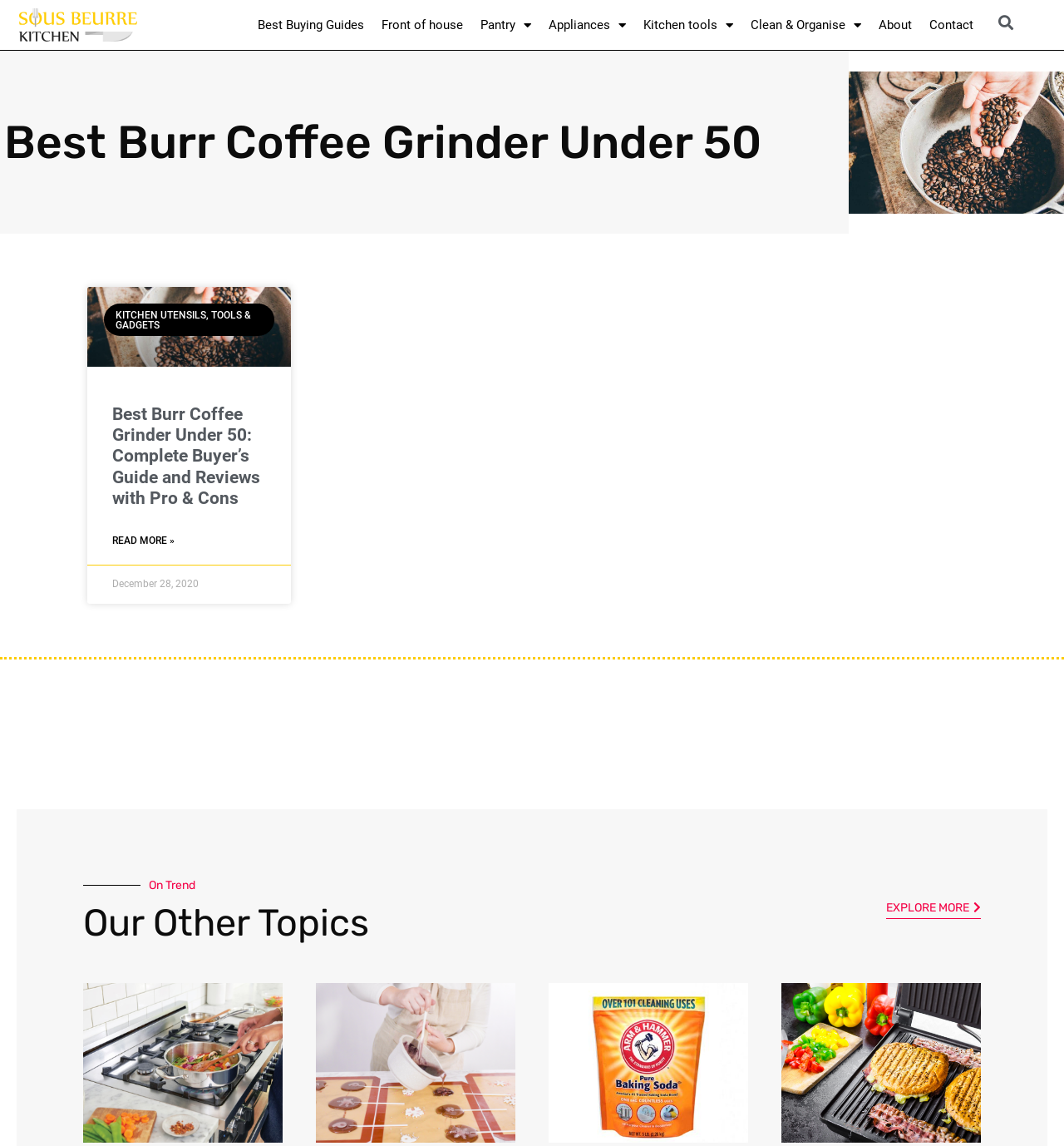Please provide the bounding box coordinates for the element that needs to be clicked to perform the instruction: "Read more about Best Burr Coffee Grinder Under 50: Complete Buyer’s Guide and Reviews with Pro & Cons". The coordinates must consist of four float numbers between 0 and 1, formatted as [left, top, right, bottom].

[0.105, 0.465, 0.164, 0.478]